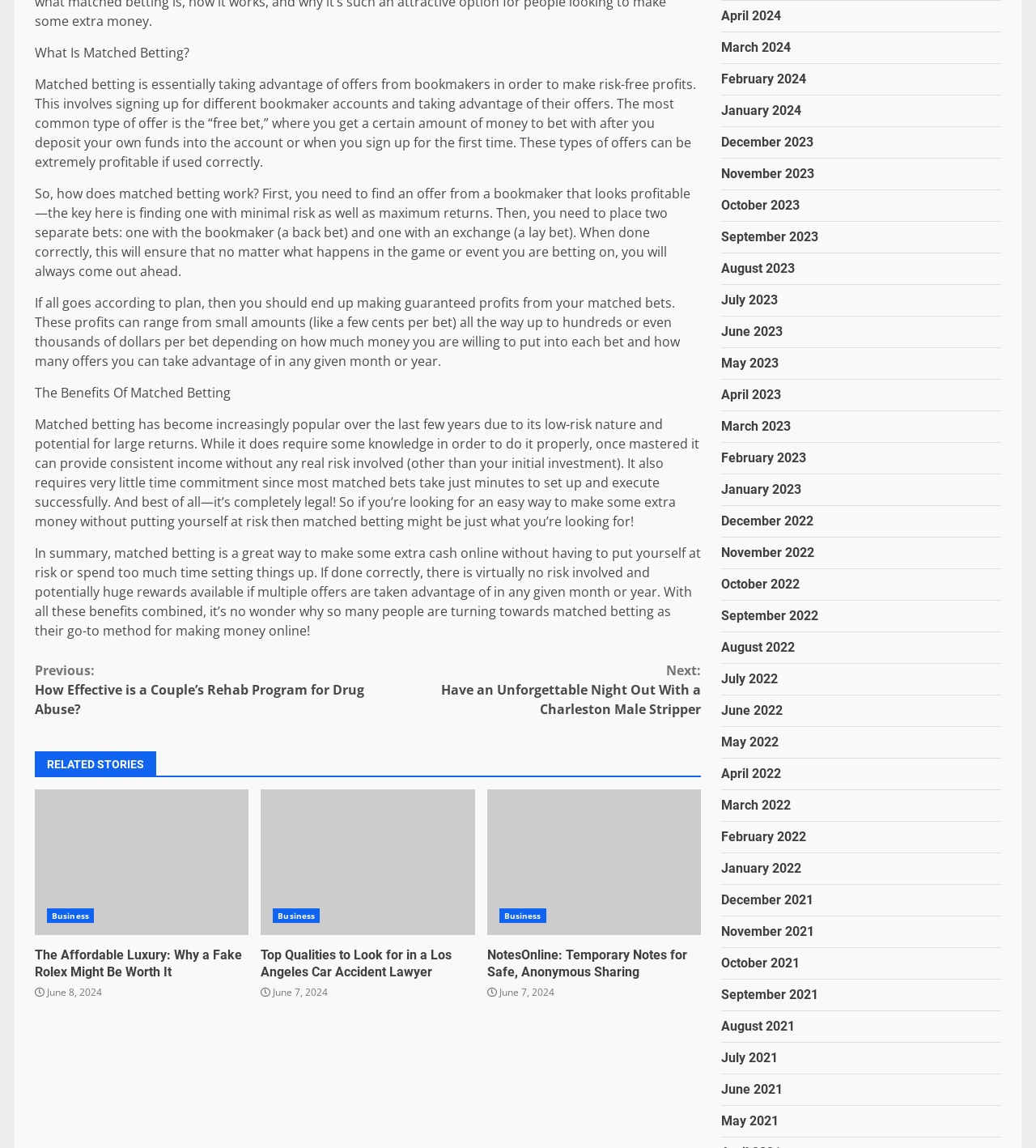Please specify the bounding box coordinates of the element that should be clicked to execute the given instruction: 'Check 'June 8, 2024''. Ensure the coordinates are four float numbers between 0 and 1, expressed as [left, top, right, bottom].

[0.043, 0.858, 0.098, 0.87]